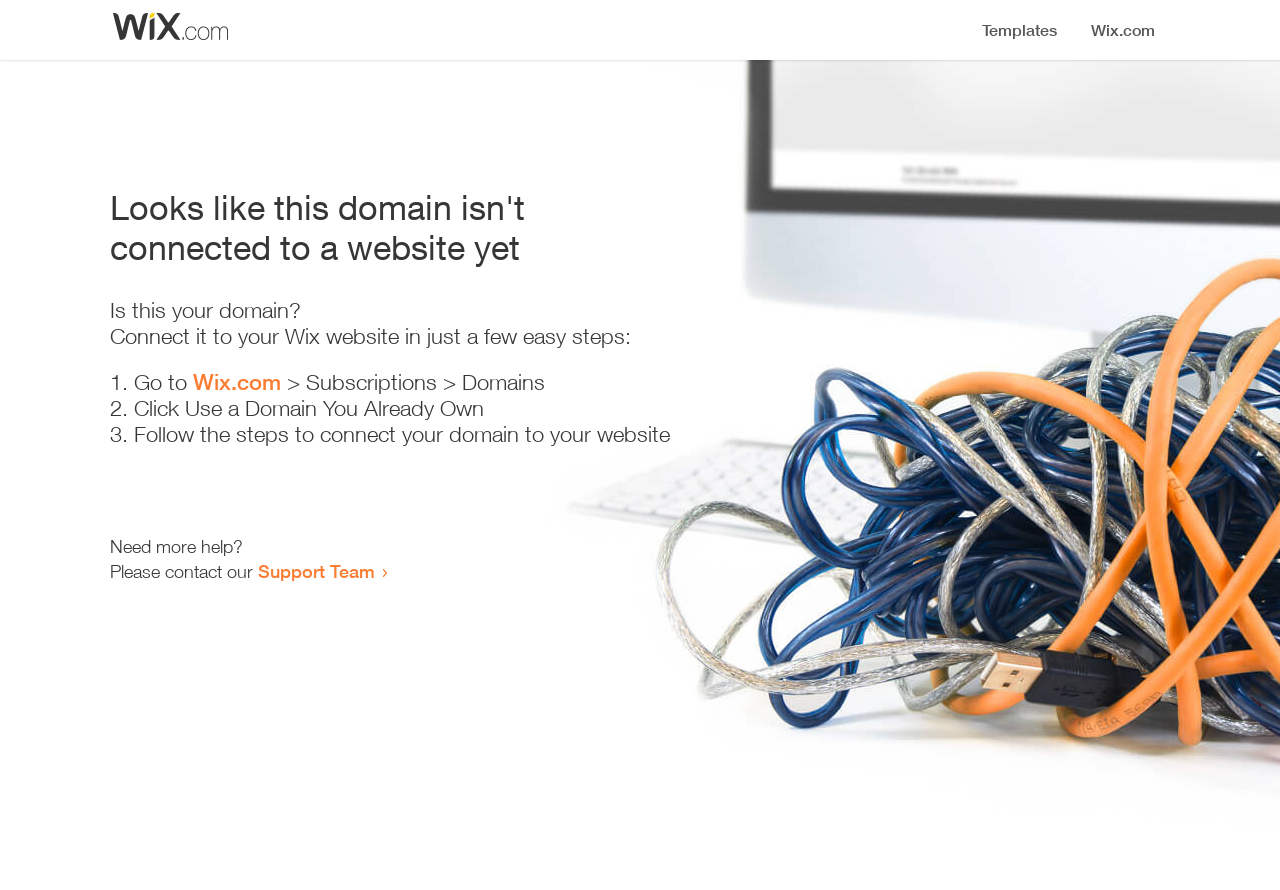Where should the user go to start the connection process?
Provide a short answer using one word or a brief phrase based on the image.

Wix.com